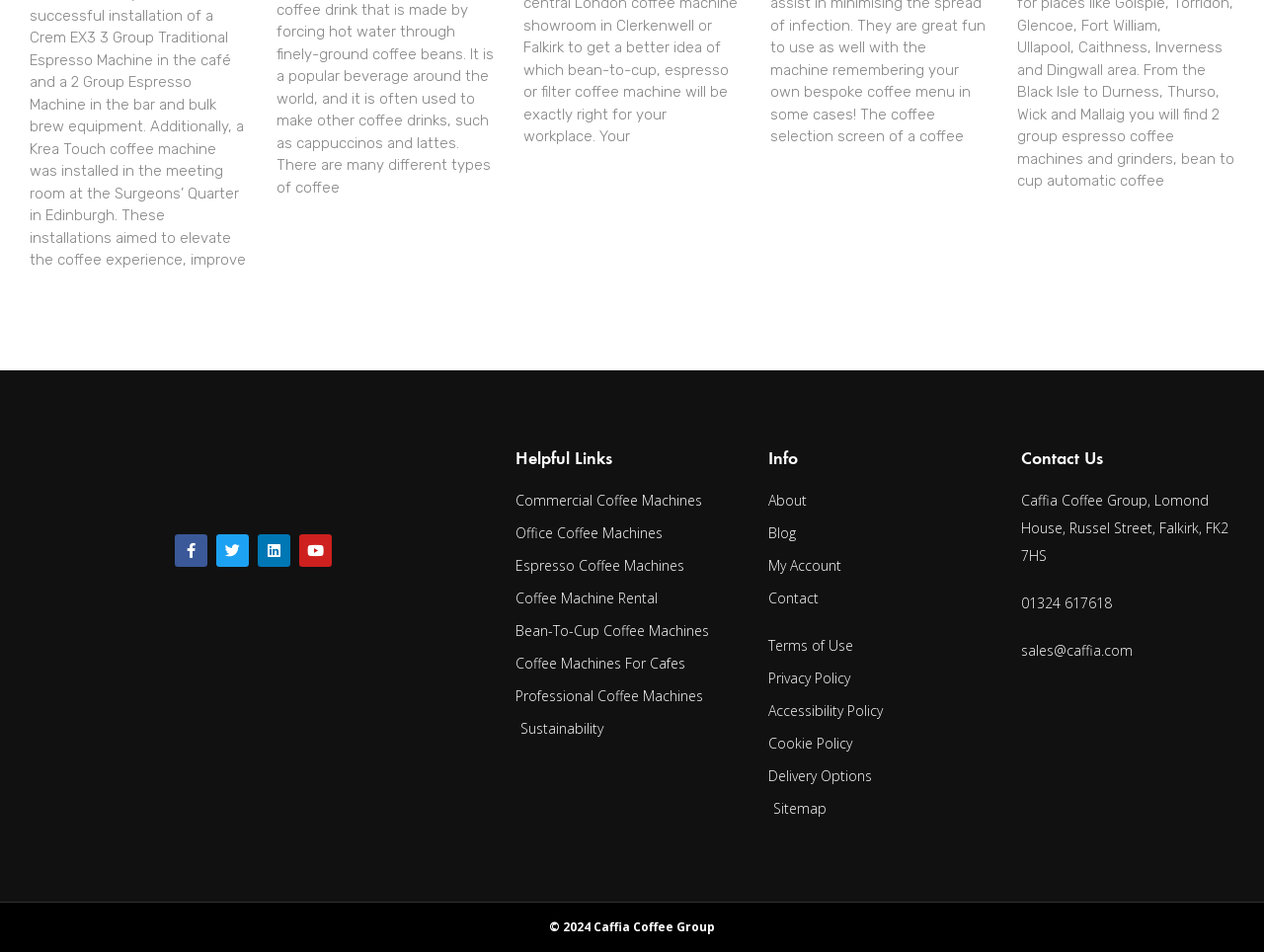Find the bounding box coordinates for the area that must be clicked to perform this action: "Contact us via phone".

[0.808, 0.619, 0.992, 0.648]